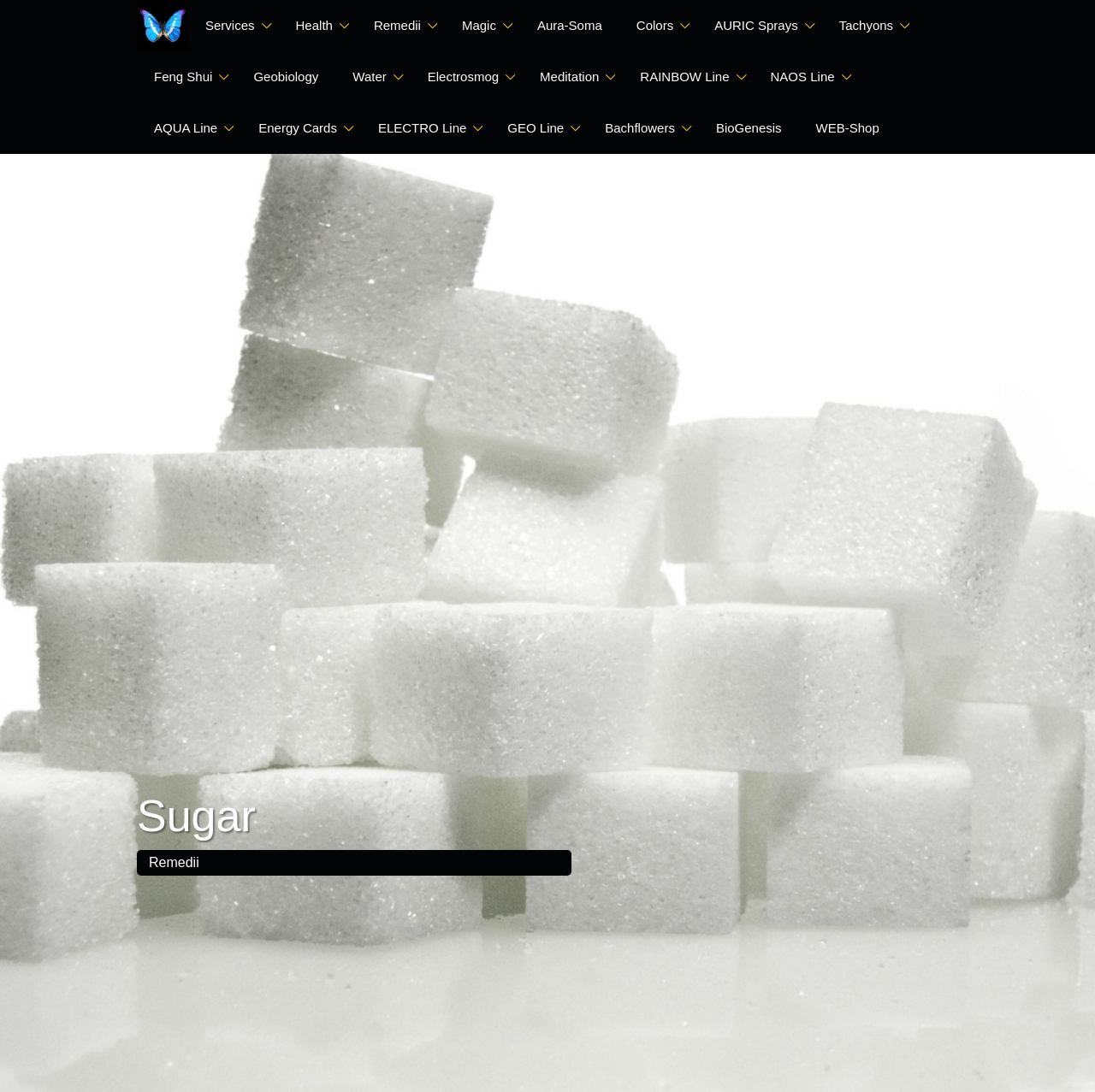What is the theme of the webpage?
Provide a detailed answer to the question, using the image to inform your response.

The theme of the webpage appears to be spiritual wellness, as it offers a range of products and services related to Feng Shui, energy healing, and meditation, which are all related to spiritual wellness and personal growth.